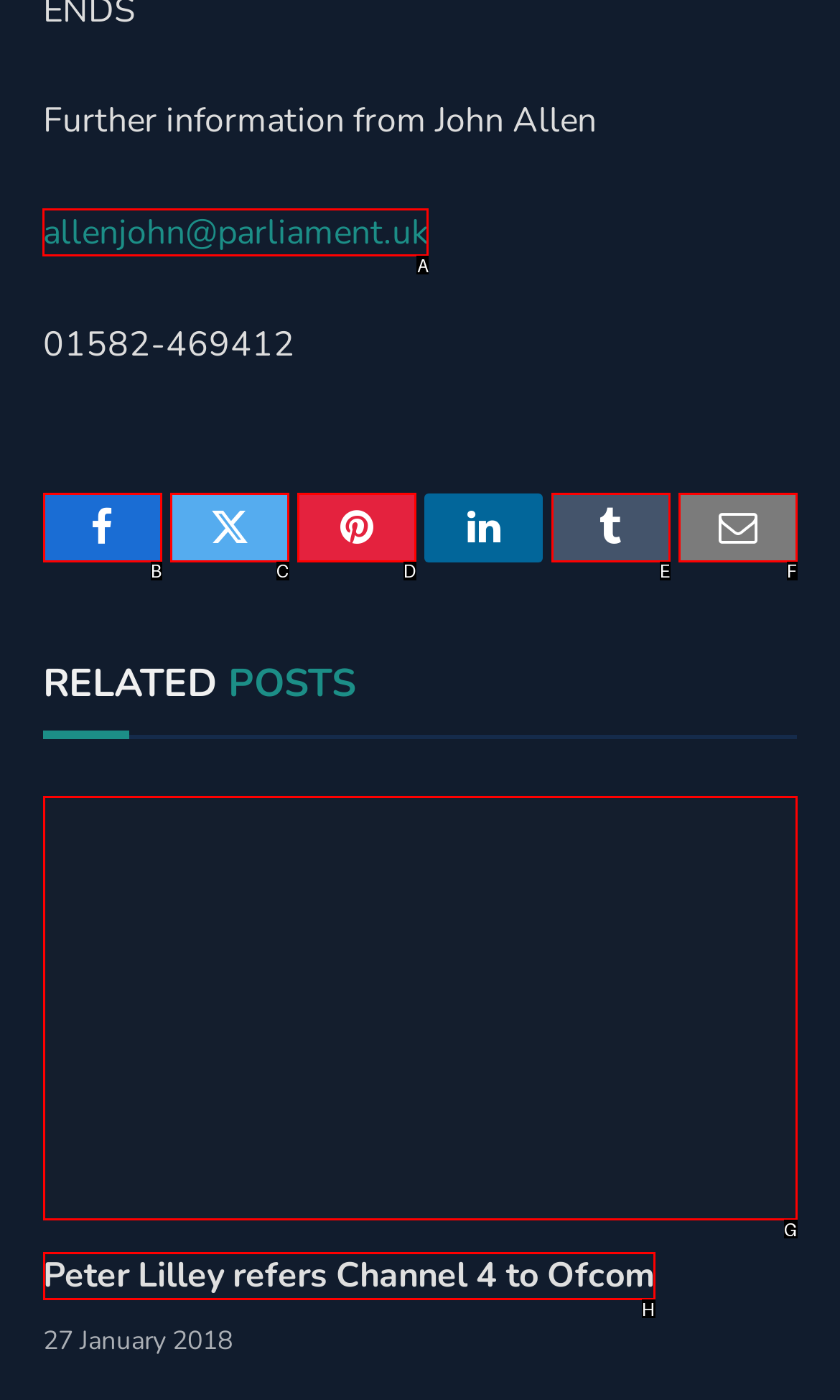Determine the appropriate lettered choice for the task: Contact John Allen via email. Reply with the correct letter.

A